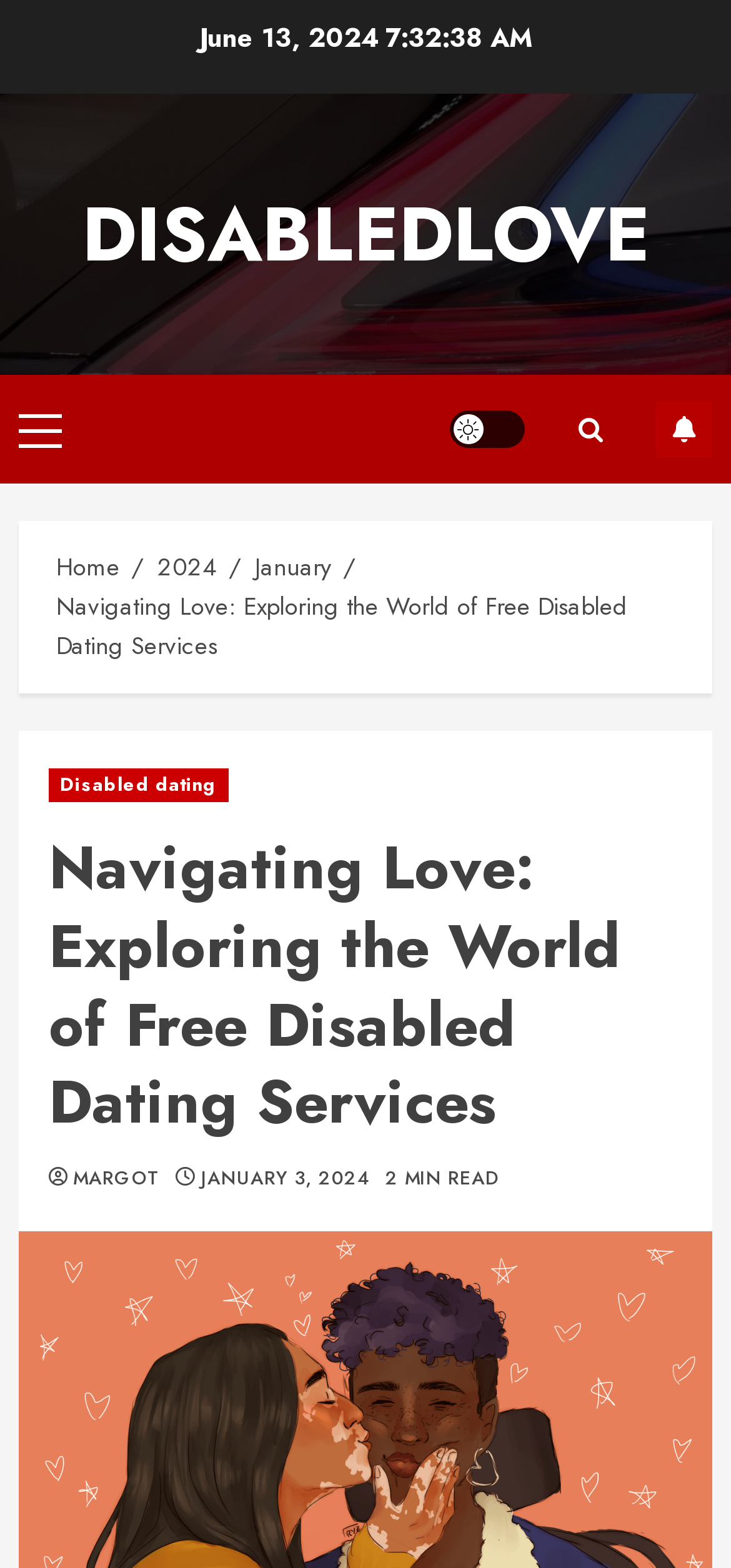How long does it take to read the article?
Ensure your answer is thorough and detailed.

I found a StaticText element with the text '2 MIN READ' which has a bounding box coordinate of [0.526, 0.742, 0.683, 0.76]. This suggests that the article can be read in 2 minutes.